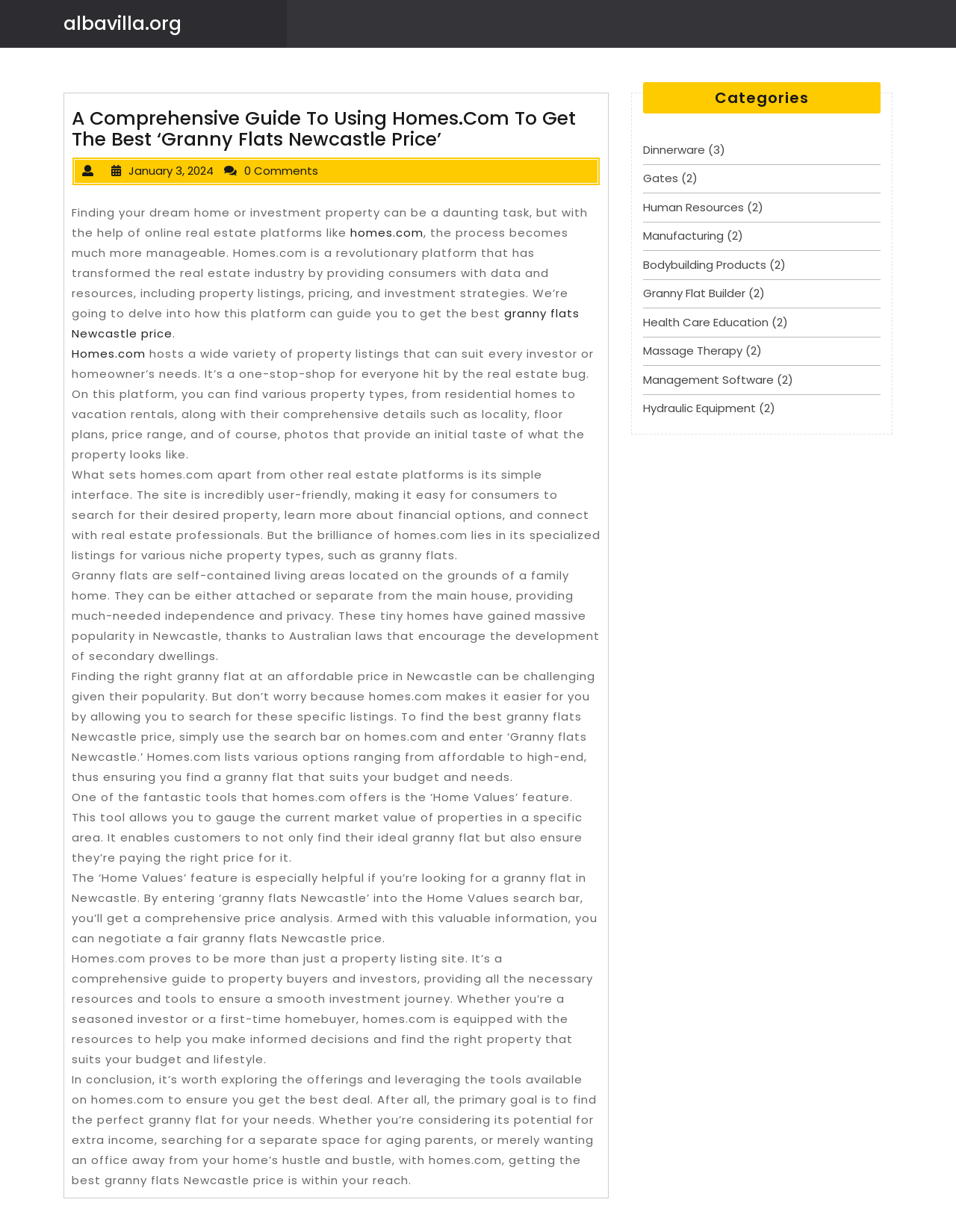Give an in-depth explanation of the webpage layout and content.

This webpage is a comprehensive guide to using Homes.com to find the best "Granny Flats Newcastle Price". At the top, there is a heading with the website's name, "albavilla.org", and a link to it. Below that, there is a main heading that summarizes the content of the webpage. 

On the left side, there is a date "January 3, 2024" and "0 Comments" indicating that there are no comments on the article. The main content of the webpage is an article that discusses how to use Homes.com to find the best "Granny Flats Newcastle Price". The article is divided into several paragraphs, each explaining a different aspect of using Homes.com.

The article starts by explaining how Homes.com is a revolutionary platform that provides consumers with data and resources, including property listings, pricing, and investment strategies. It then delves into how the platform can guide users to get the best "Granny Flats Newcastle Price". 

There are several links to Homes.com and "Granny Flats Newcastle Price" throughout the article, allowing users to easily access the platform and search for specific listings. The article also explains the benefits of using Homes.com, including its simple interface, comprehensive property listings, and specialized listings for niche property types like granny flats.

The article provides detailed information about granny flats, including their definition, popularity in Newcastle, and how to find the right one at an affordable price using Homes.com. It also highlights the "Home Values" feature on Homes.com, which allows users to gauge the current market value of properties in a specific area.

At the bottom of the webpage, there are several categories listed, including "Dinnerware", "Gates", "Human Resources", and others, each with a number of related articles.